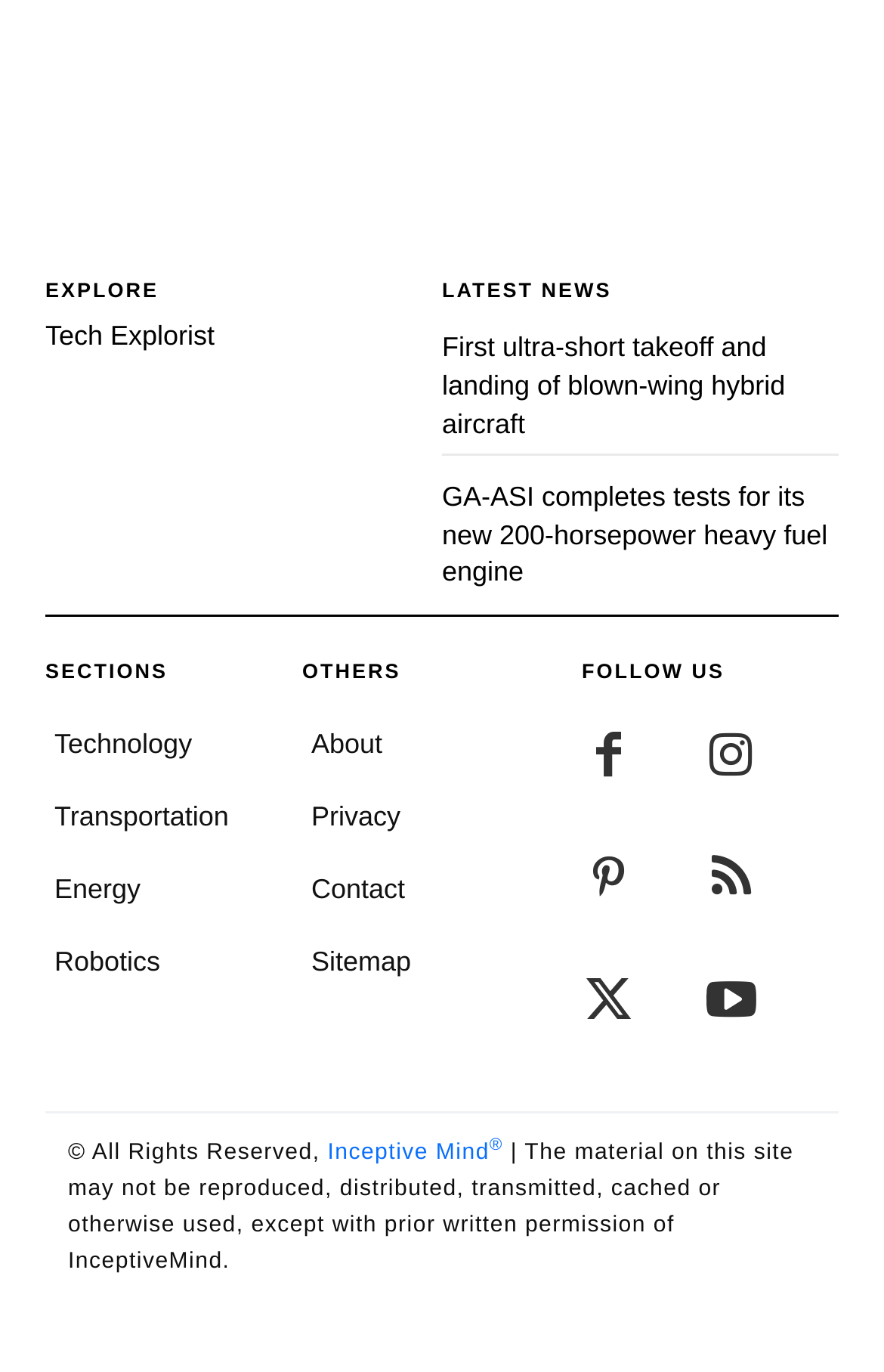Identify the bounding box of the UI component described as: "Robotics".

[0.062, 0.681, 0.332, 0.721]